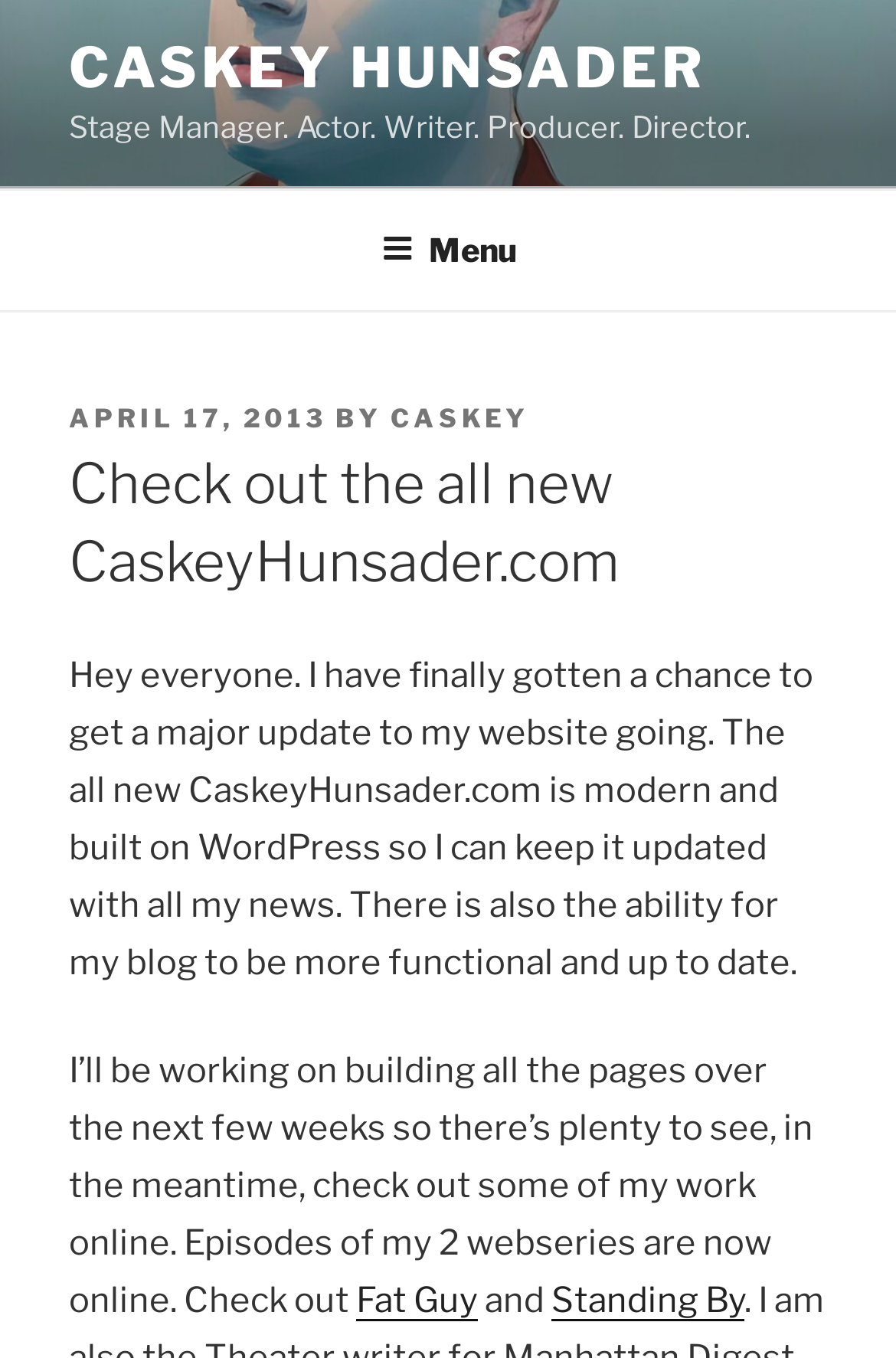Answer the question briefly using a single word or phrase: 
What is the platform used to build the new website?

WordPress